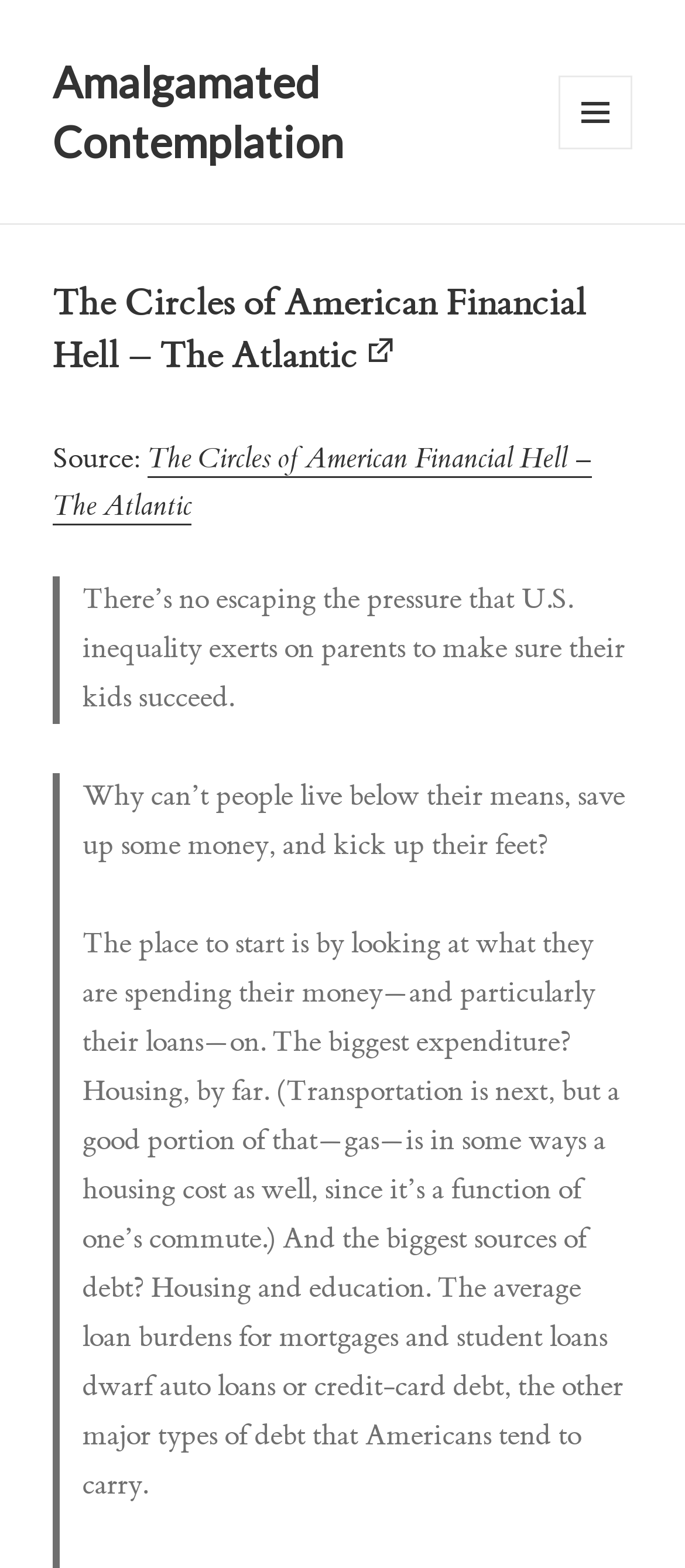Determine the bounding box for the UI element that matches this description: "Amalgamated Contemplation".

[0.077, 0.036, 0.503, 0.106]